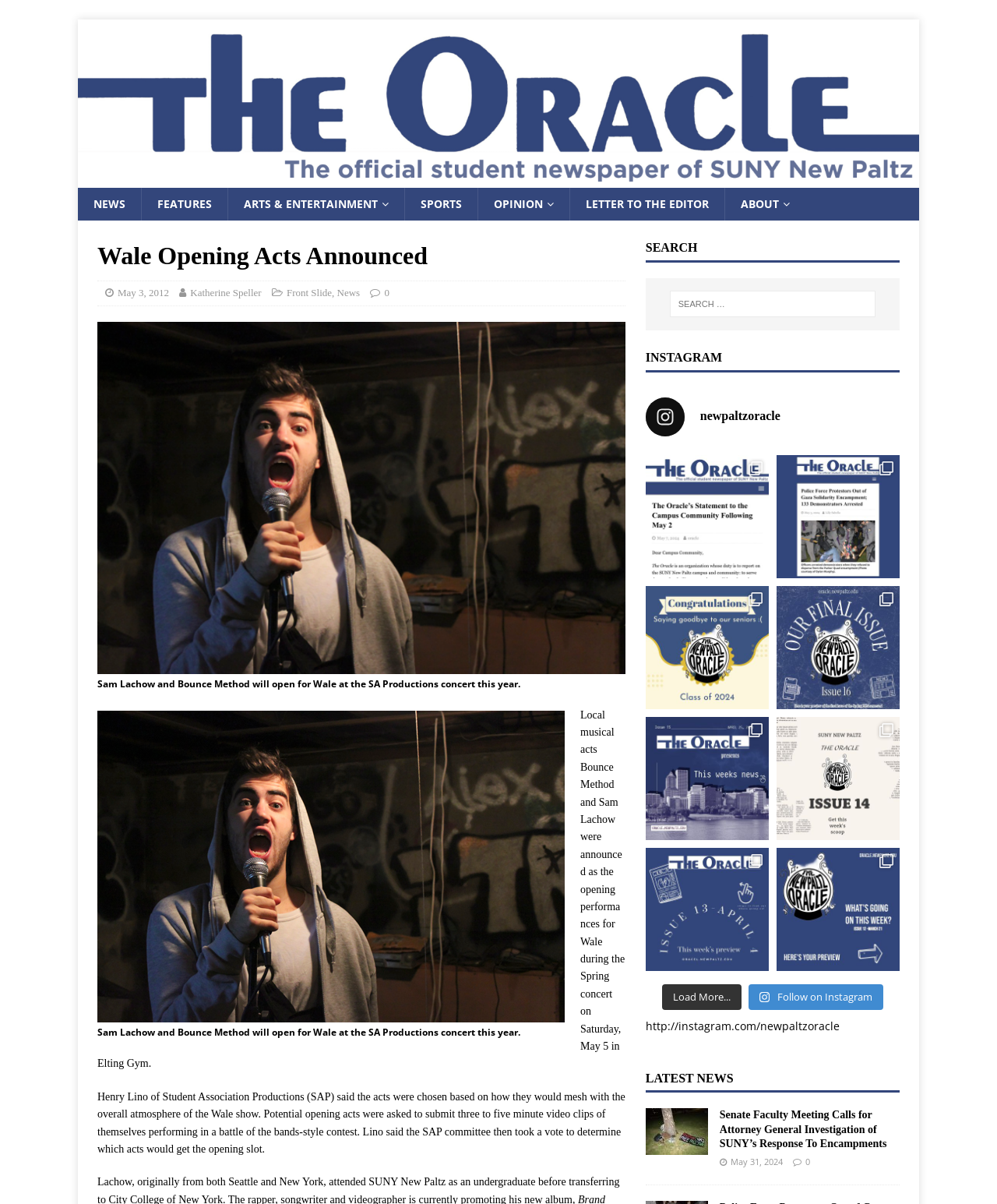Please provide a brief answer to the question using only one word or phrase: 
What is the name of the newspaper?

The New Paltz Oracle